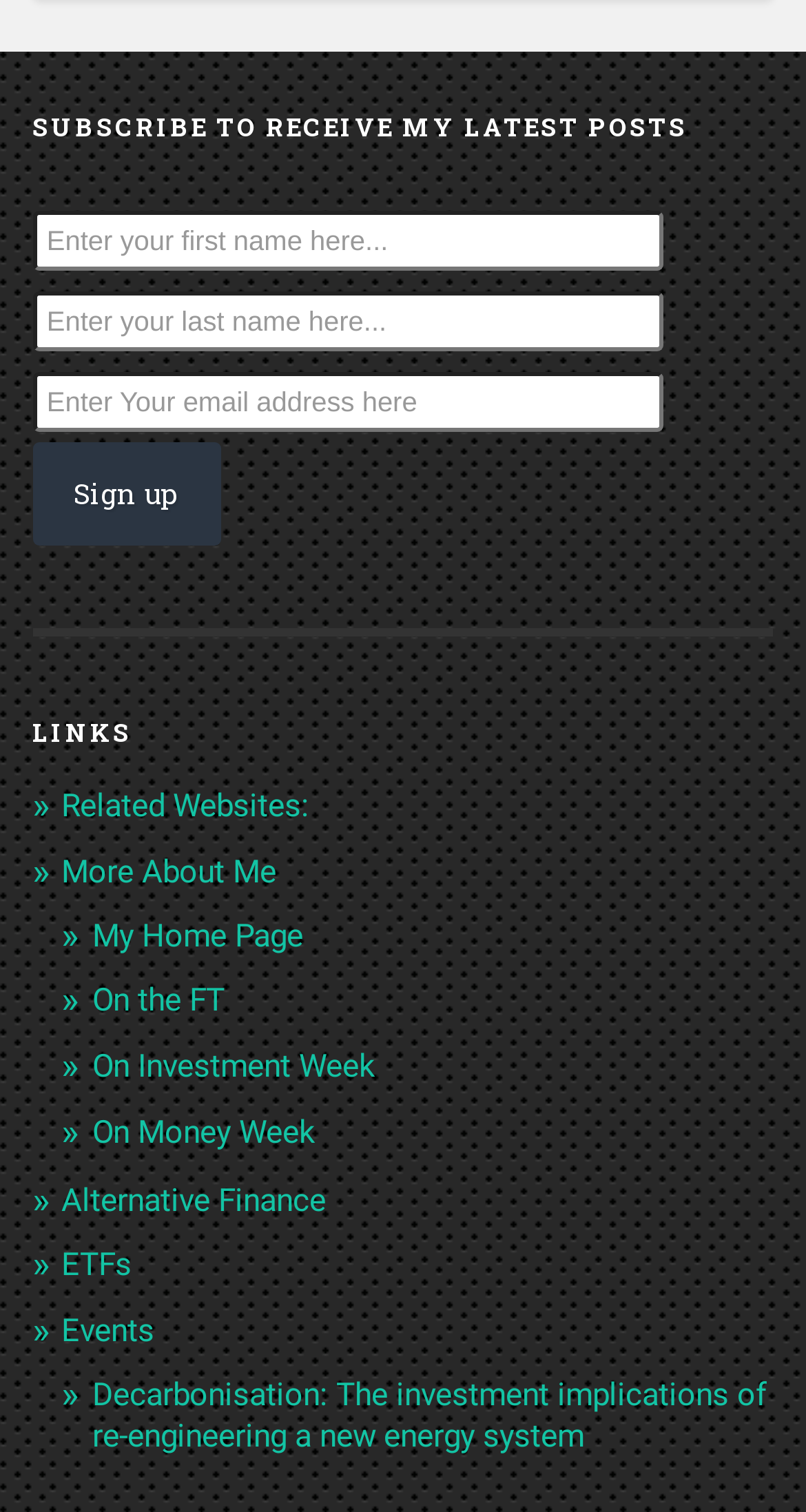How many links are there under 'LINKS'?
Look at the image and respond to the question as thoroughly as possible.

The 'LINKS' section contains 9 links, including 'Related Websites:', 'More About Me', 'My Home Page', 'On the FT', 'On Investment Week', 'On Money Week', 'Alternative Finance', 'ETFs', and 'Events'.